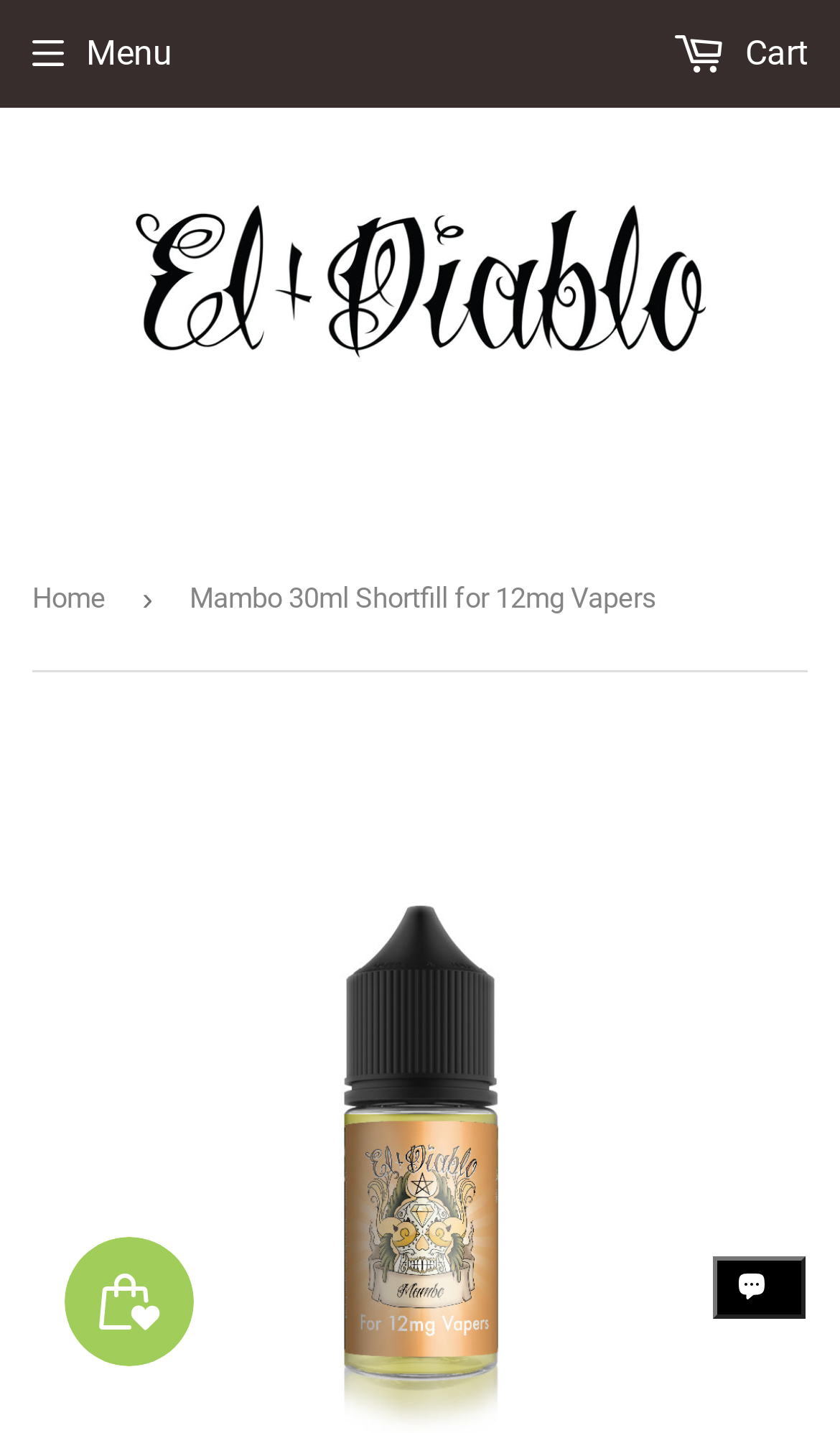What is the type of product being sold on this webpage?
Give a single word or phrase as your answer by examining the image.

E-liquid